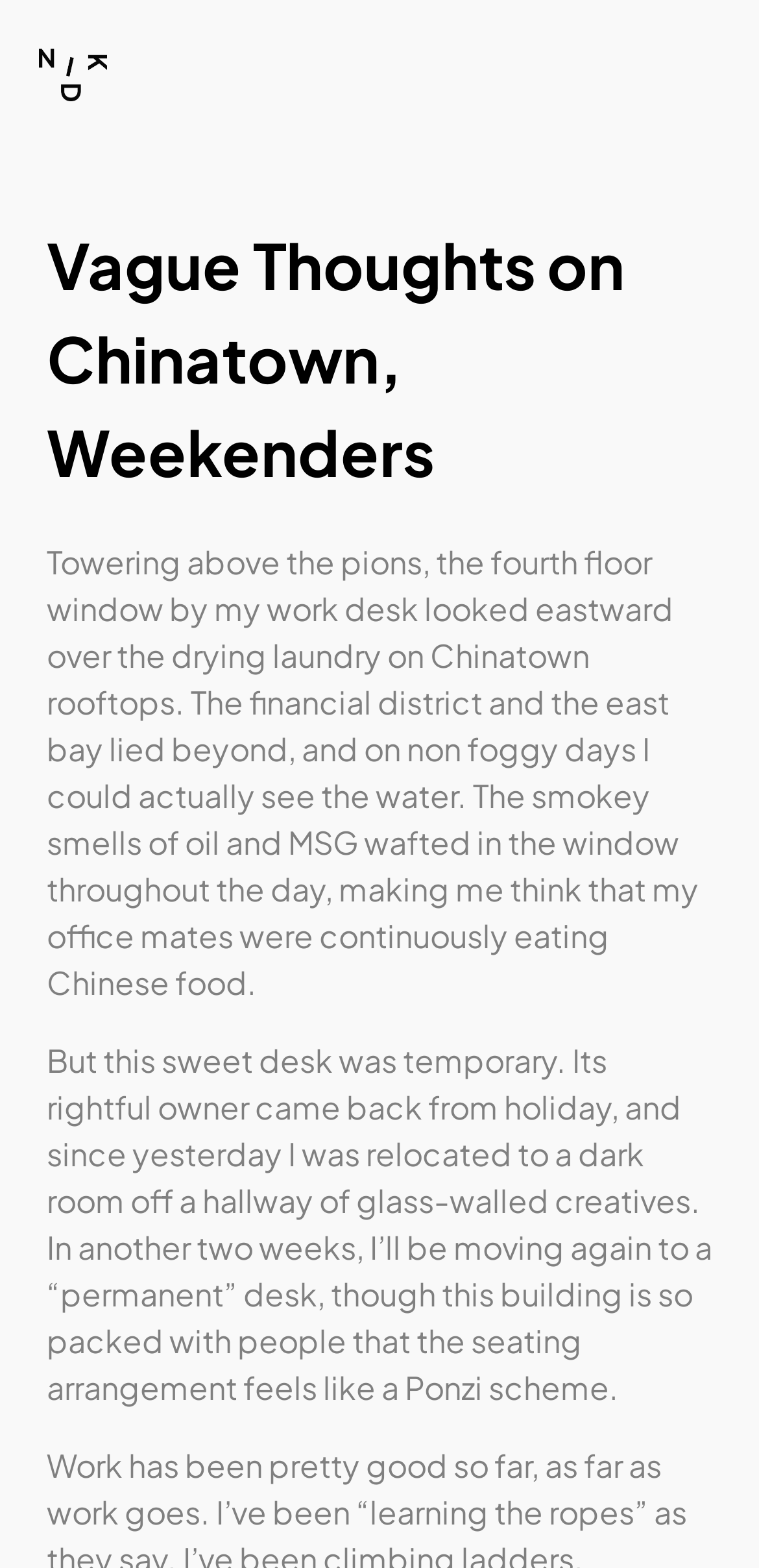Identify the text that serves as the heading for the webpage and generate it.

Vague Thoughts on Chinatown, Weekenders